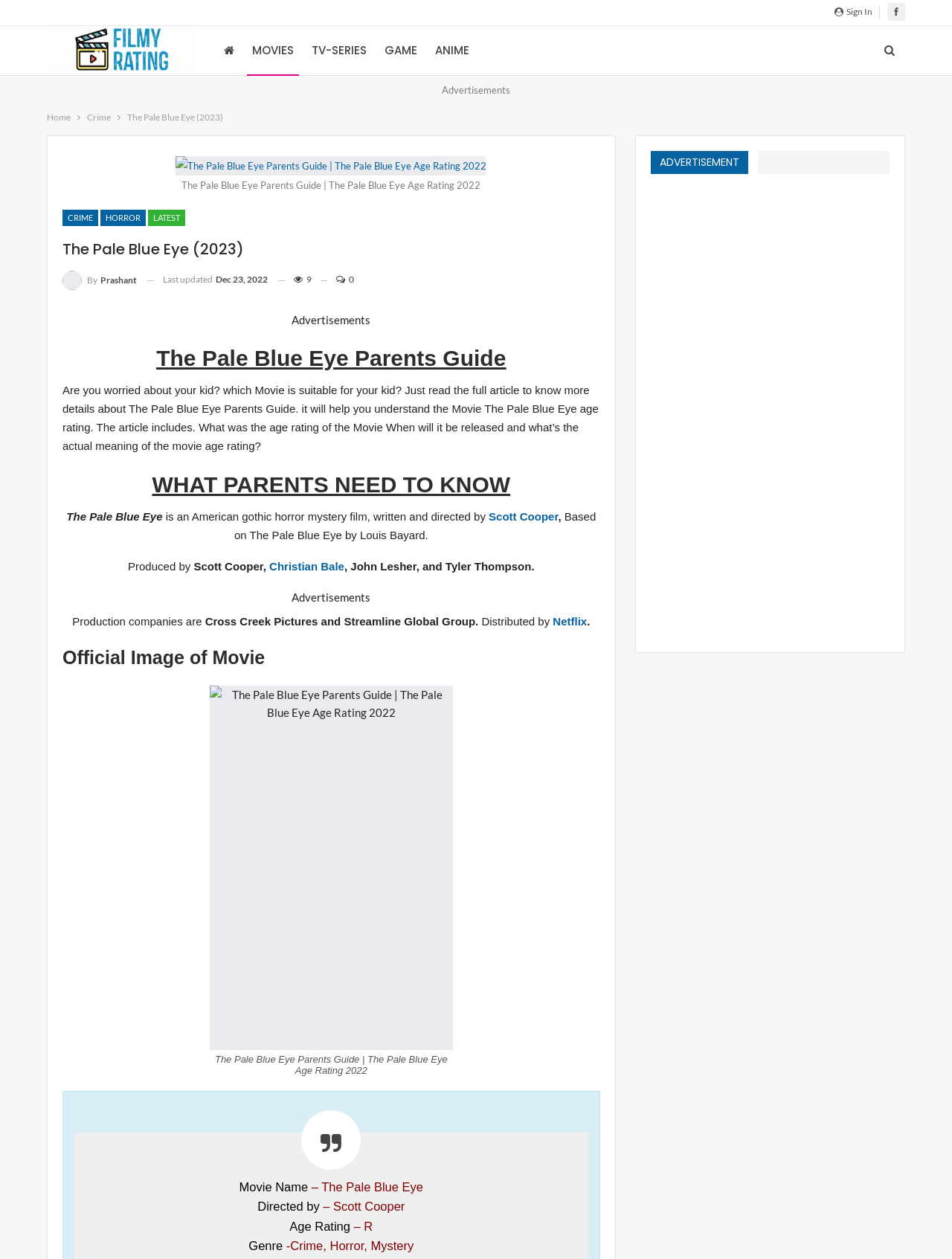From the details in the image, provide a thorough response to the question: What is the age rating of the movie The Pale Blue Eye?

I found the answer by looking at the official image of the movie section, where it lists the age rating as R.